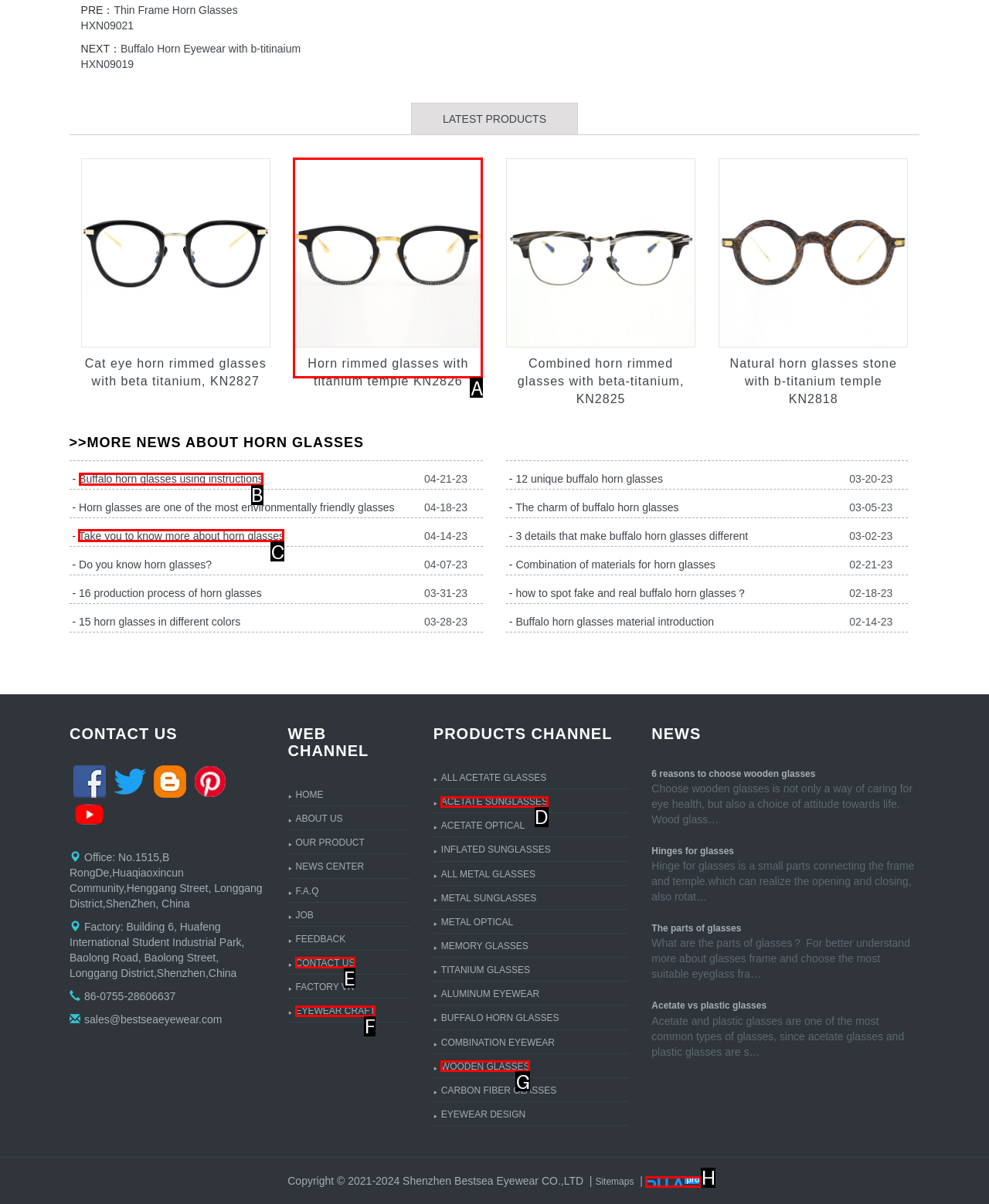Tell me the correct option to click for this task: Read the 'Buffalo horn glasses using instructions' article
Write down the option's letter from the given choices.

B